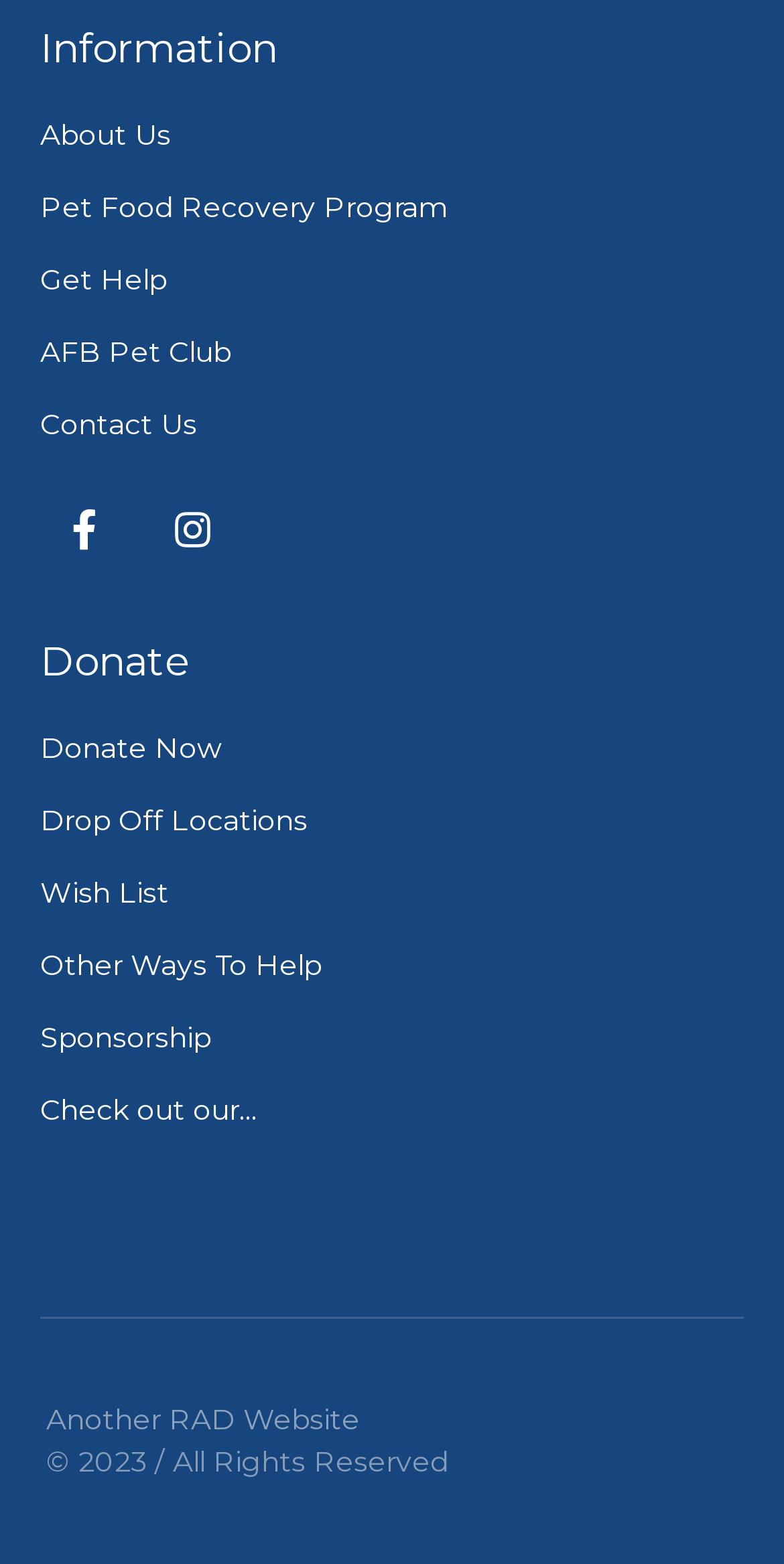How many links are there in the top navigation menu?
Answer the question with a single word or phrase derived from the image.

5